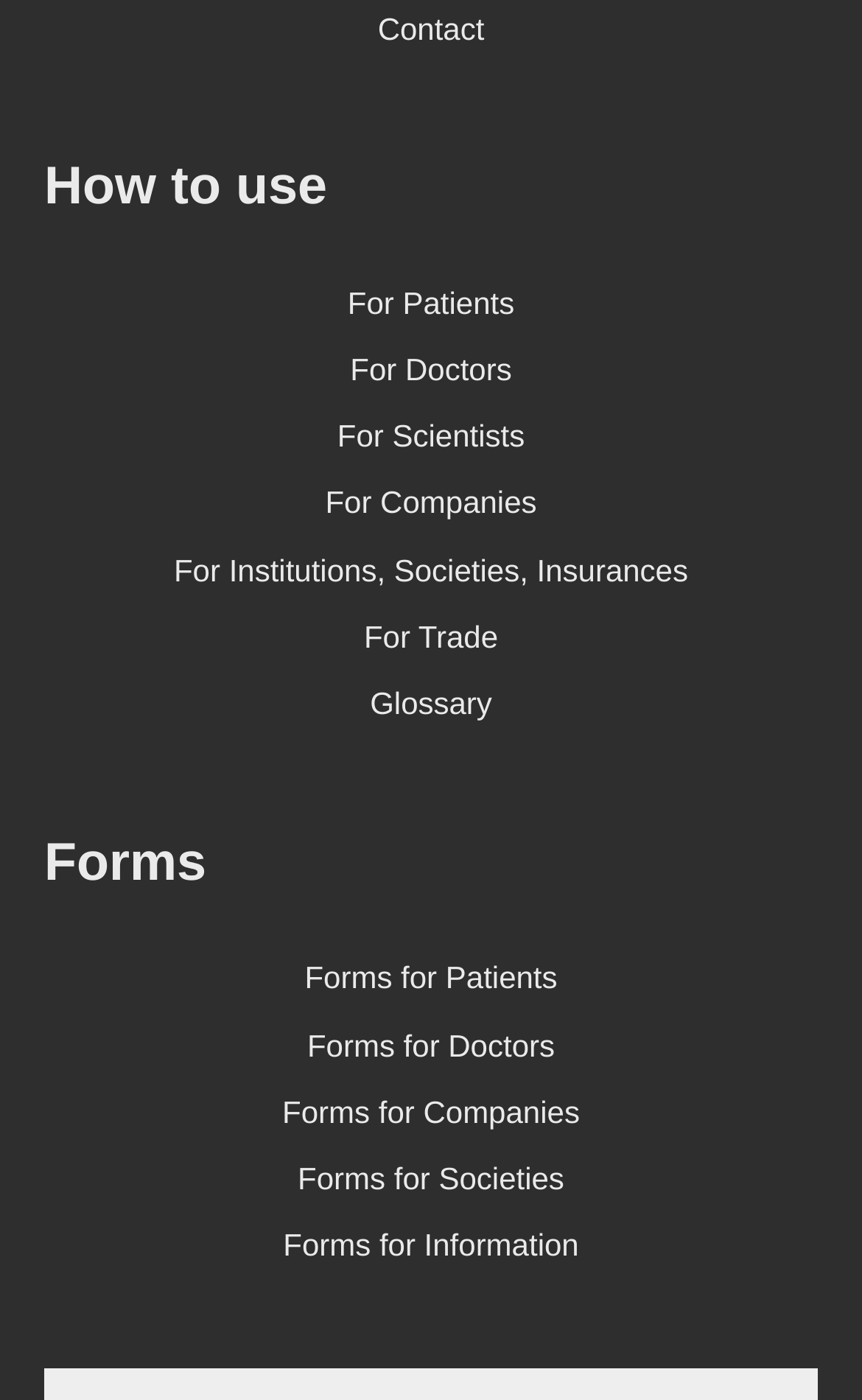How many links are there in the 'How to use' section?
Answer with a single word or phrase by referring to the visual content.

6